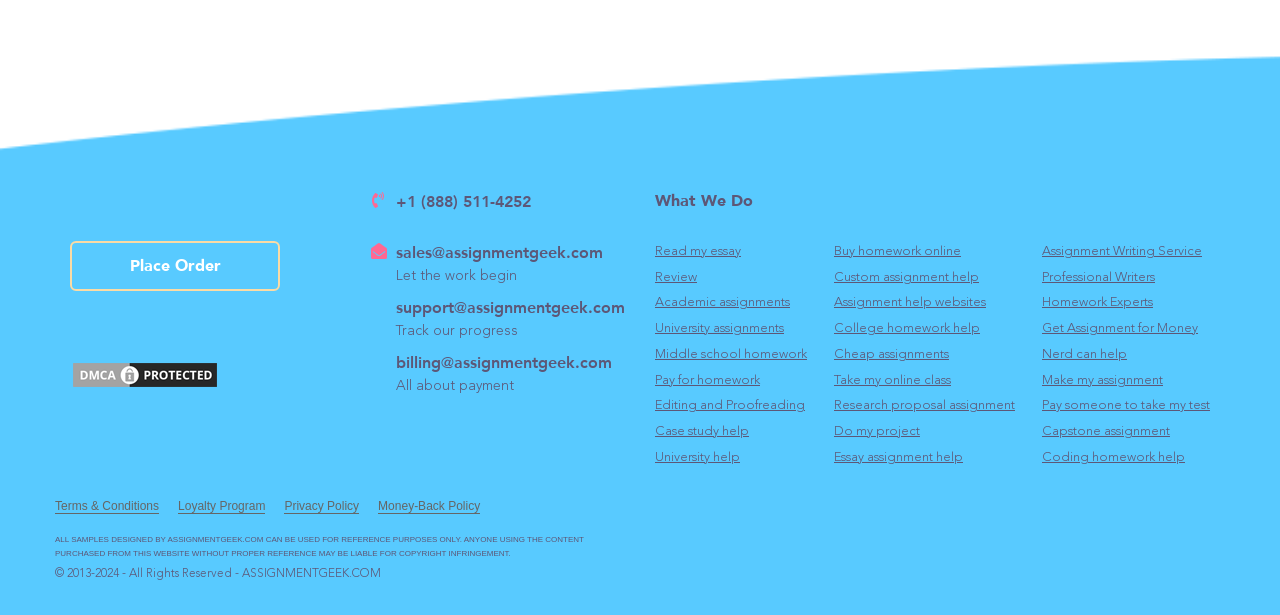Give the bounding box coordinates for the element described by: "Get Assignment for Money".

[0.814, 0.524, 0.936, 0.545]